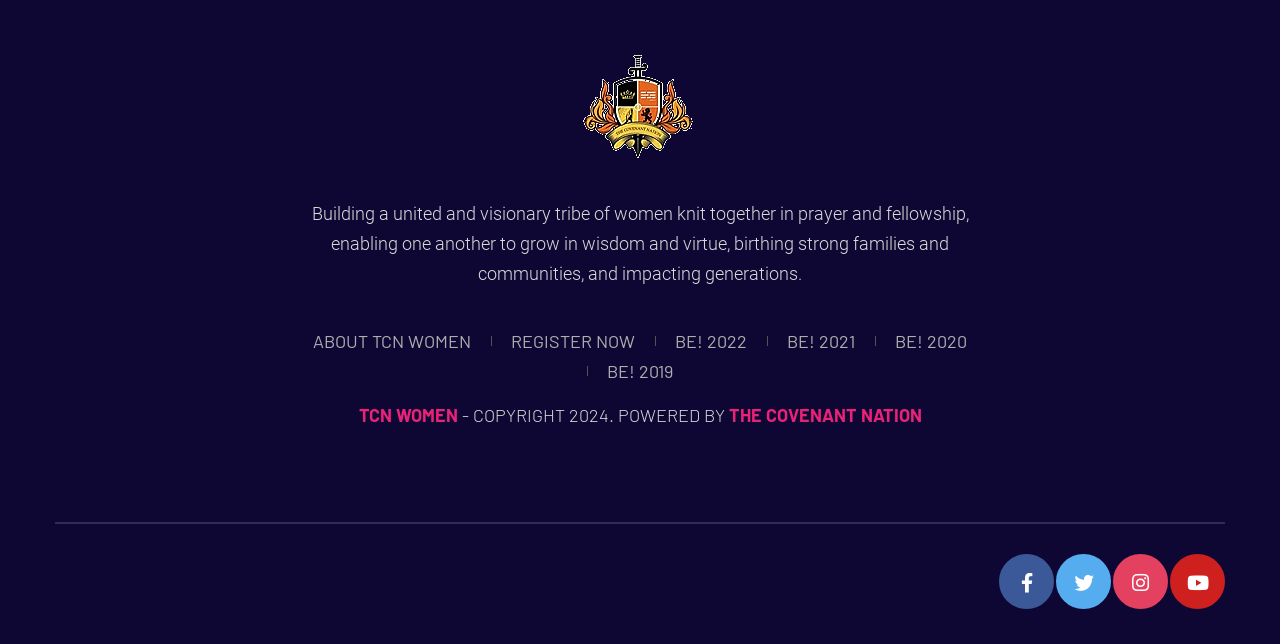What social media platforms are available on the website?
Using the visual information from the image, give a one-word or short-phrase answer.

Three platforms